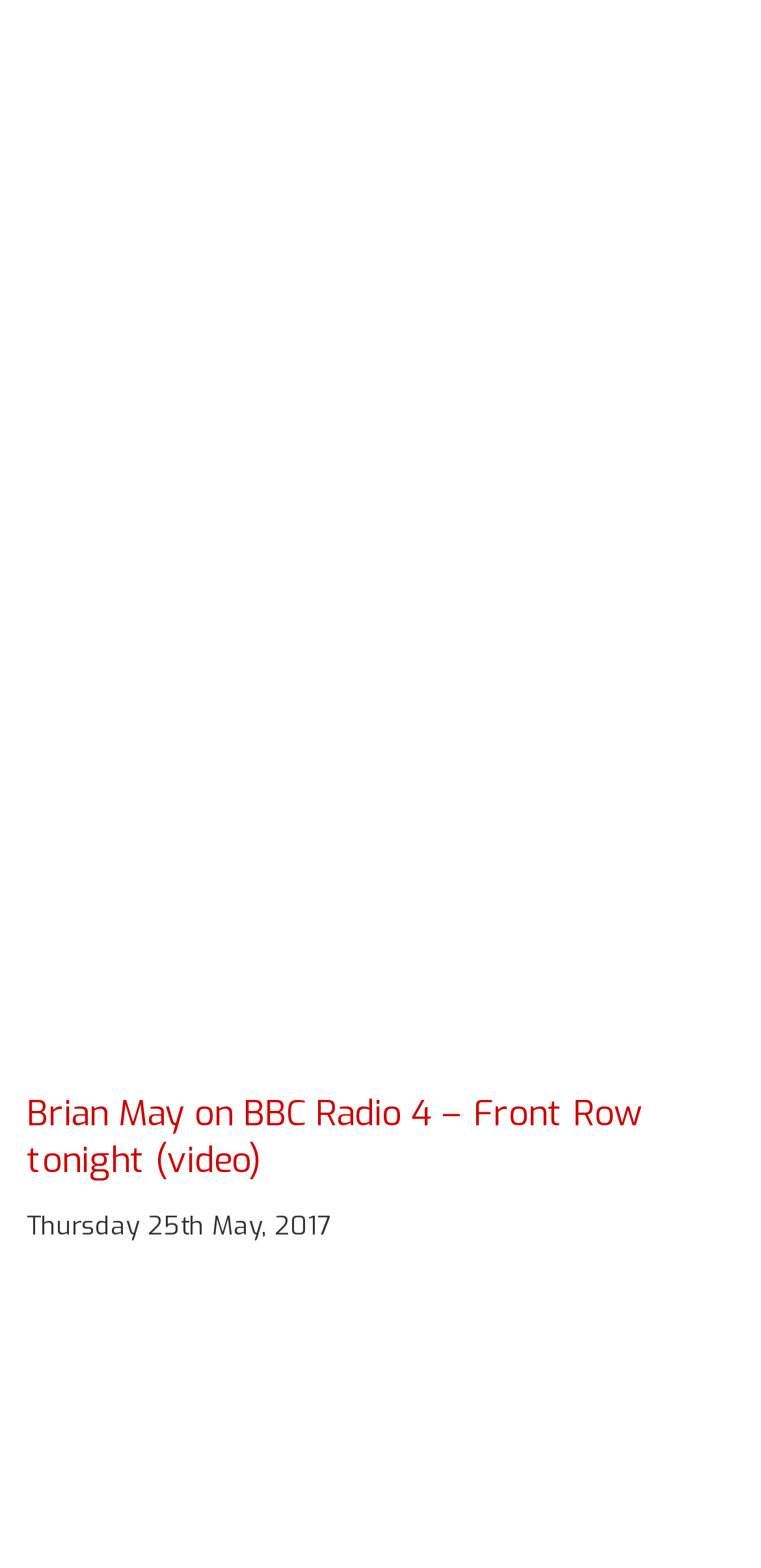How many share options are available?
Kindly offer a comprehensive and detailed response to the question.

I counted the number of share options by looking at the footer element. I found four buttons with the text 'Share on Twitter', 'Share on Facebook', 'Share by email', and 'Copy to clipboard'. This suggests that there are four share options available.